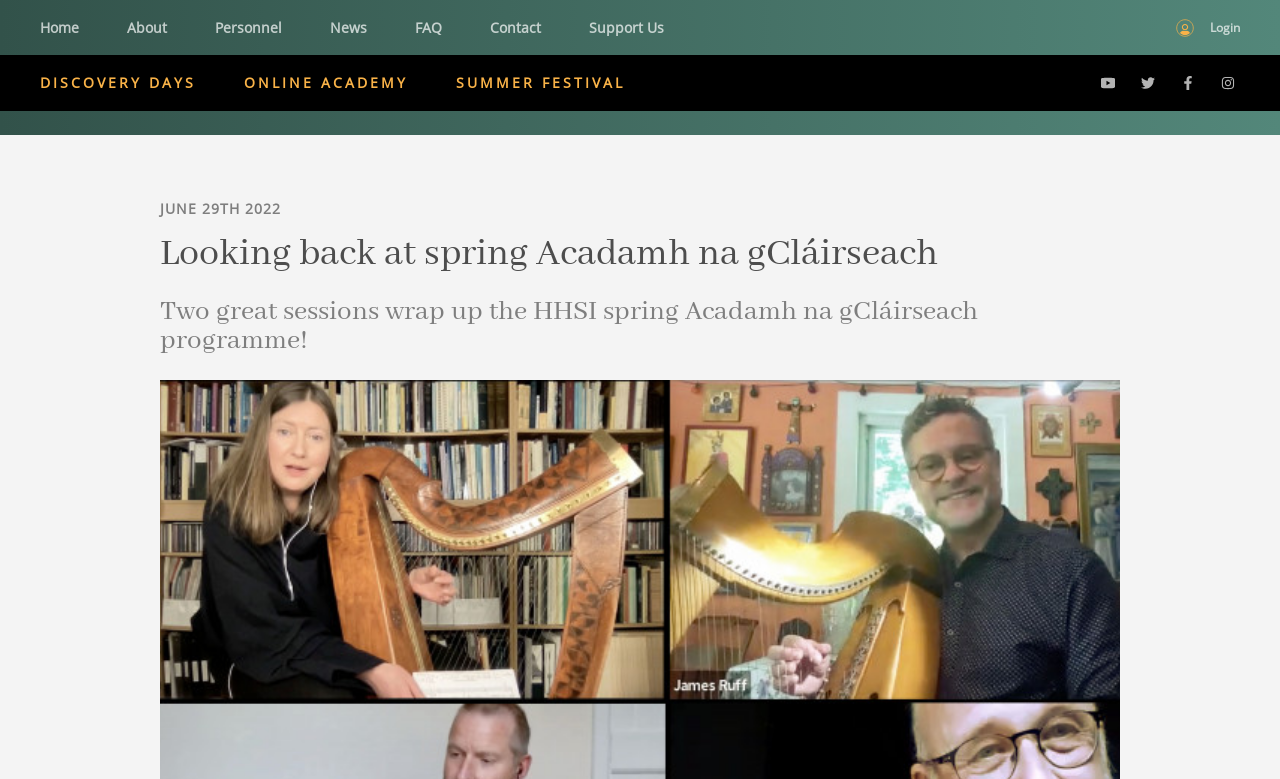Provide a single word or phrase to answer the given question: 
What is the date mentioned on the webpage?

JUNE 29TH 2022